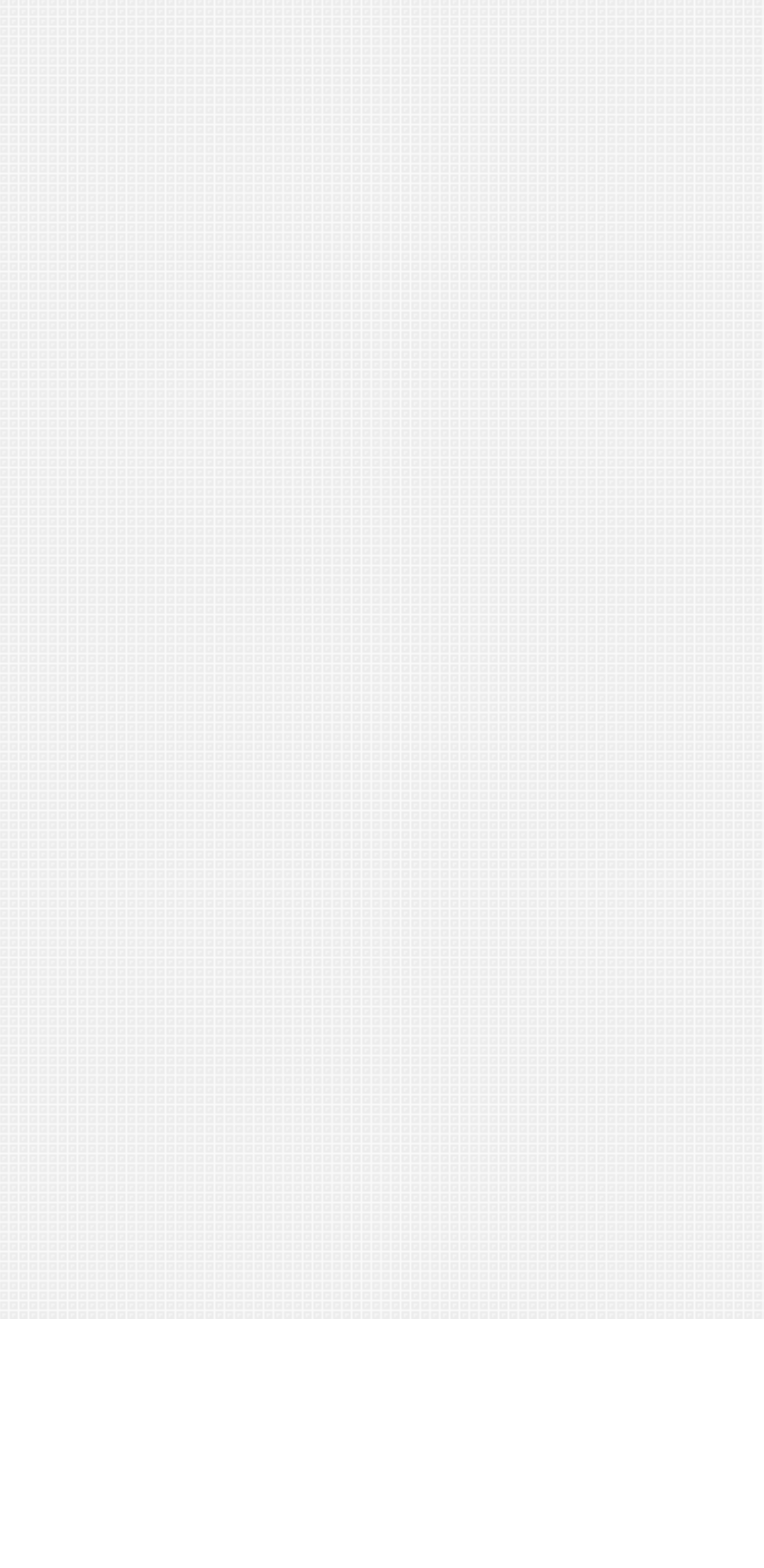Find the bounding box of the UI element described as follows: "School of Business".

[0.133, 0.898, 0.384, 0.913]